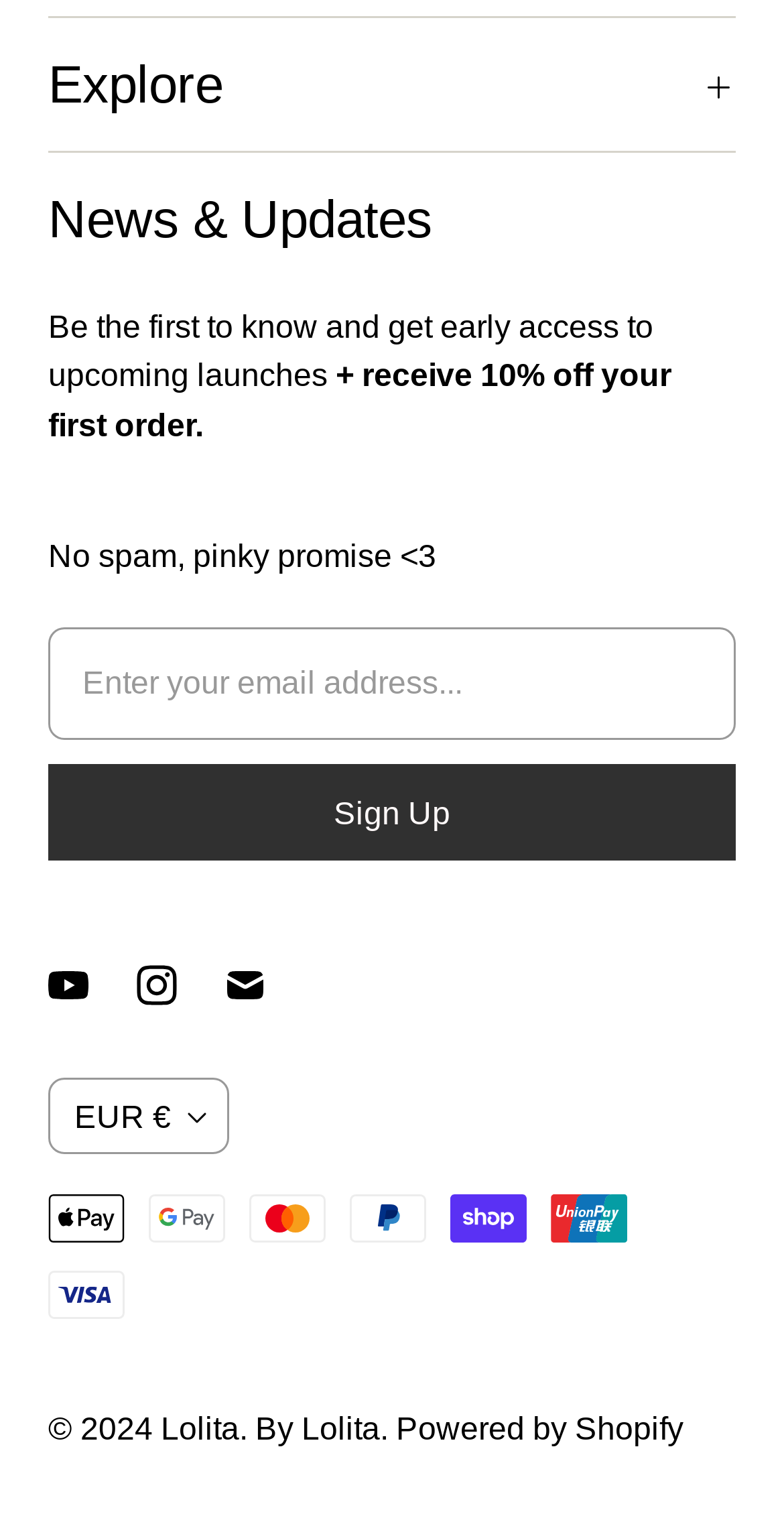Identify the bounding box for the given UI element using the description provided. Coordinates should be in the format (top-left x, top-left y, bottom-right x, bottom-right y) and must be between 0 and 1. Here is the description: aria-label="Lolita. By Lolita on YouTube"

[0.062, 0.621, 0.174, 0.679]